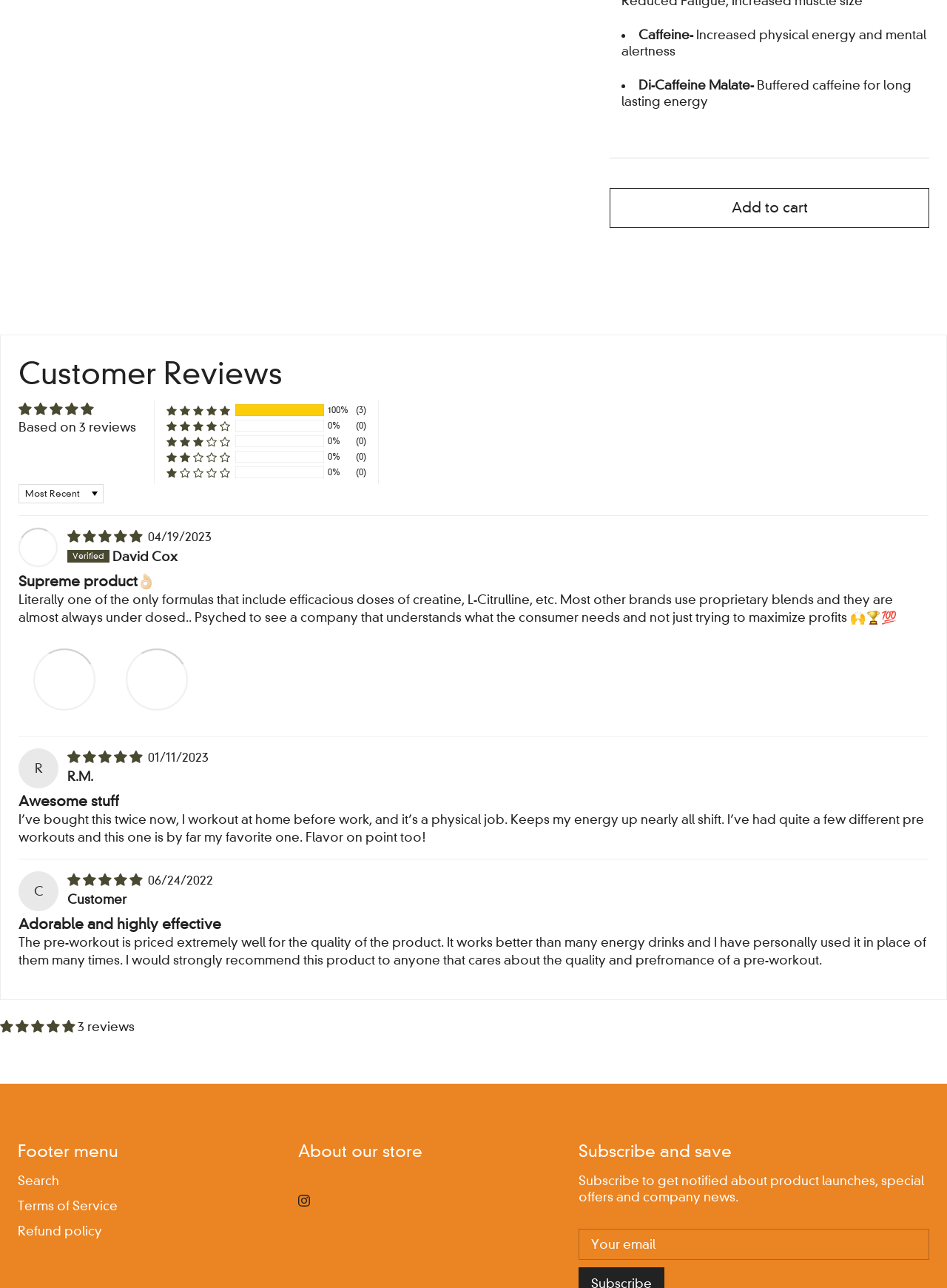Based on the element description Add to cart, identify the bounding box of the UI element in the given webpage screenshot. The coordinates should be in the format (top-left x, top-left y, bottom-right x, bottom-right y) and must be between 0 and 1.

[0.644, 0.146, 0.981, 0.177]